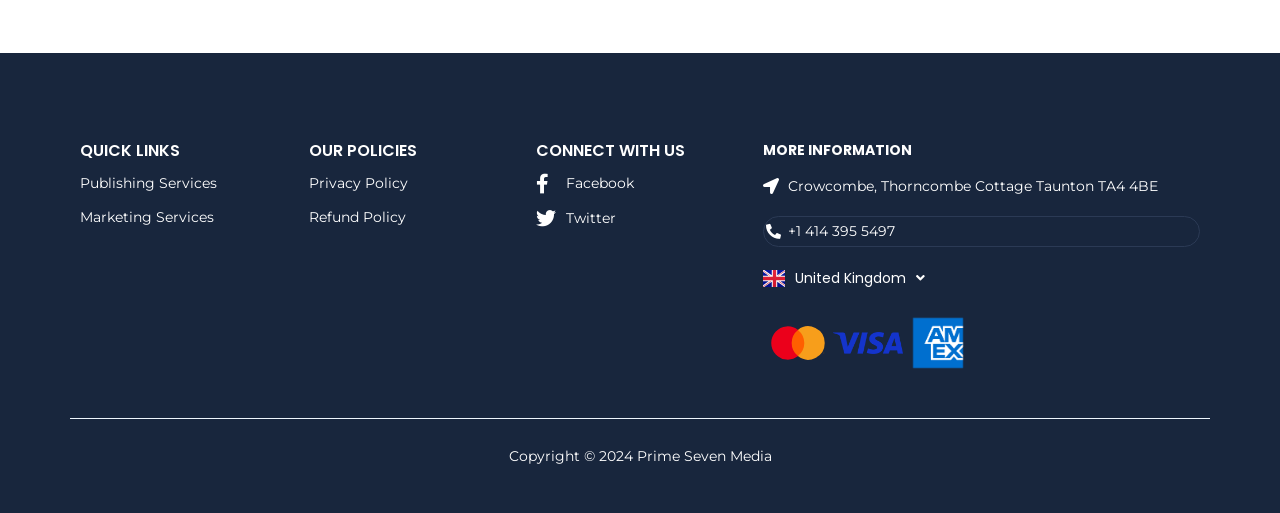Please find the bounding box coordinates of the section that needs to be clicked to achieve this instruction: "Call +1 414 395 5497".

[0.597, 0.433, 0.937, 0.47]